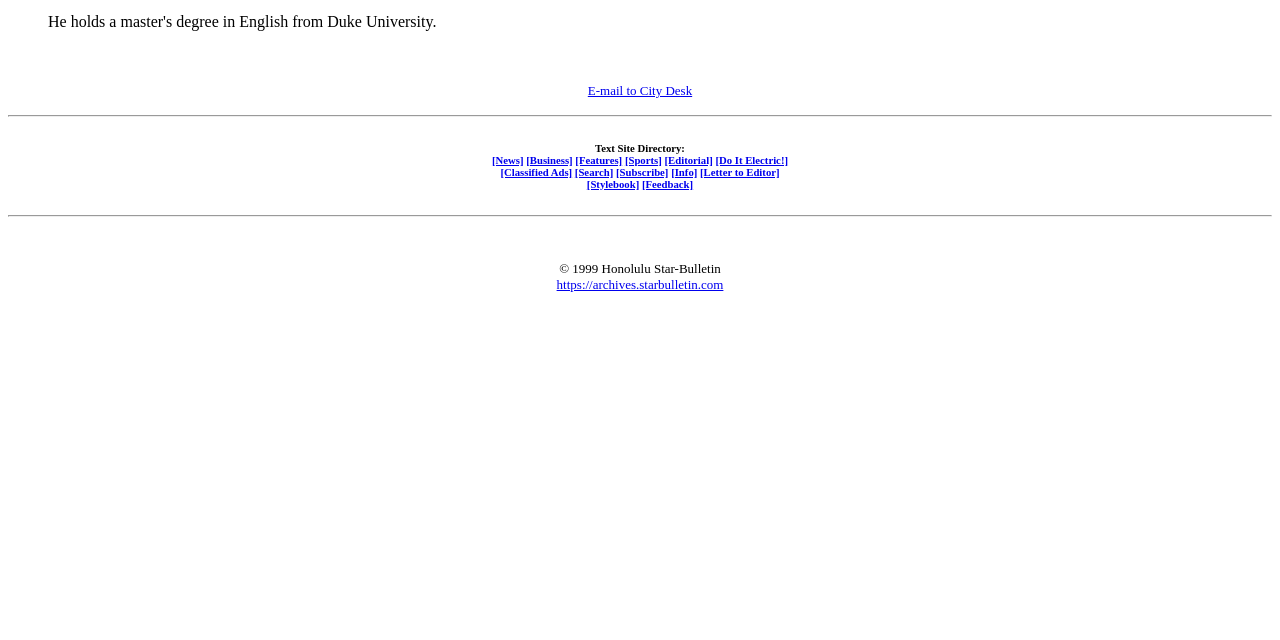Predict the bounding box coordinates for the UI element described as: "[Subscribe]". The coordinates should be four float numbers between 0 and 1, presented as [left, top, right, bottom].

[0.481, 0.259, 0.522, 0.278]